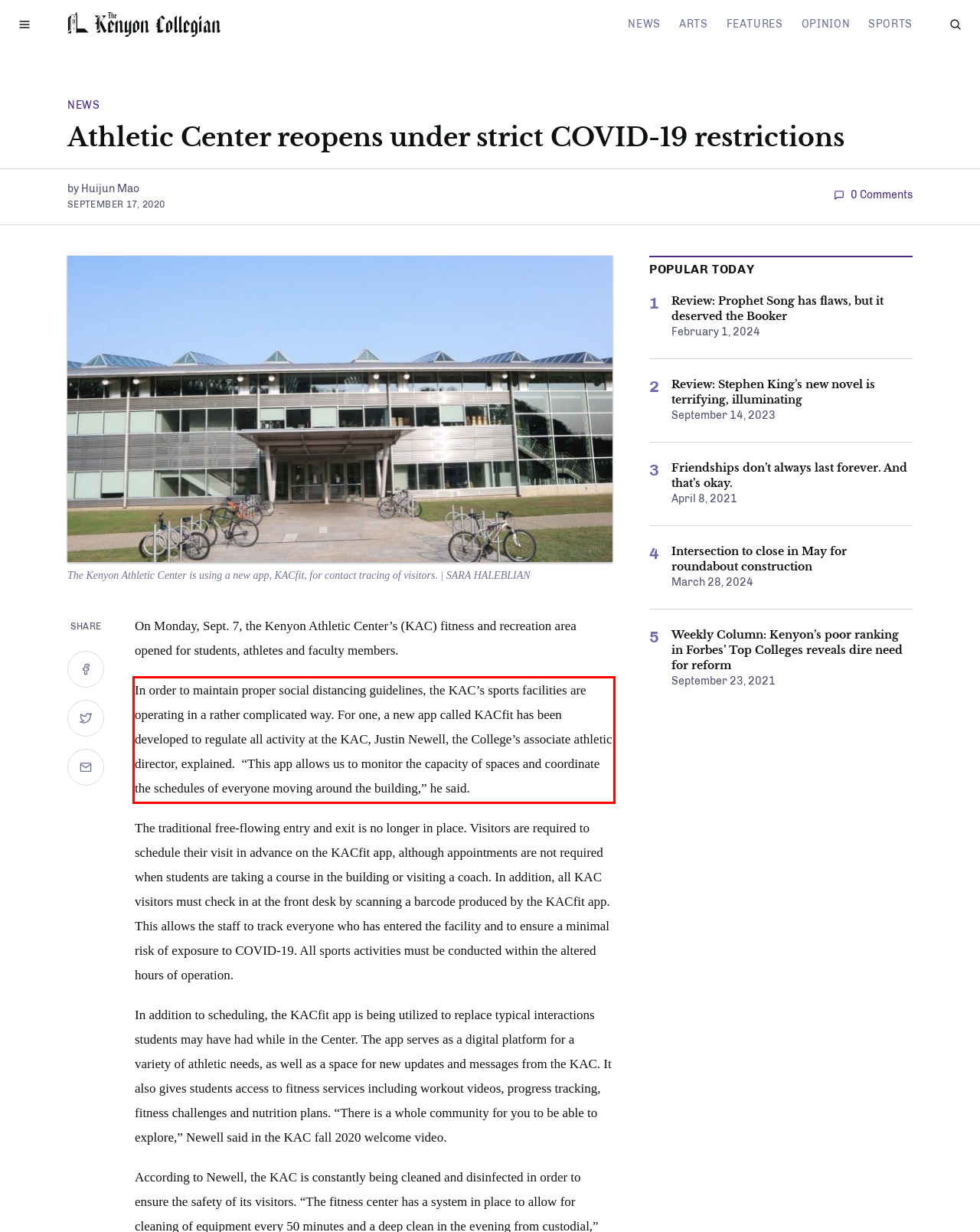Analyze the screenshot of the webpage and extract the text from the UI element that is inside the red bounding box.

In order to maintain proper social distancing guidelines, the KAC’s sports facilities are operating in a rather complicated way. For one, a new app called KACfit has been developed to regulate all activity at the KAC, Justin Newell, the College’s associate athletic director, explained. “This app allows us to monitor the capacity of spaces and coordinate the schedules of everyone moving around the building,” he said.